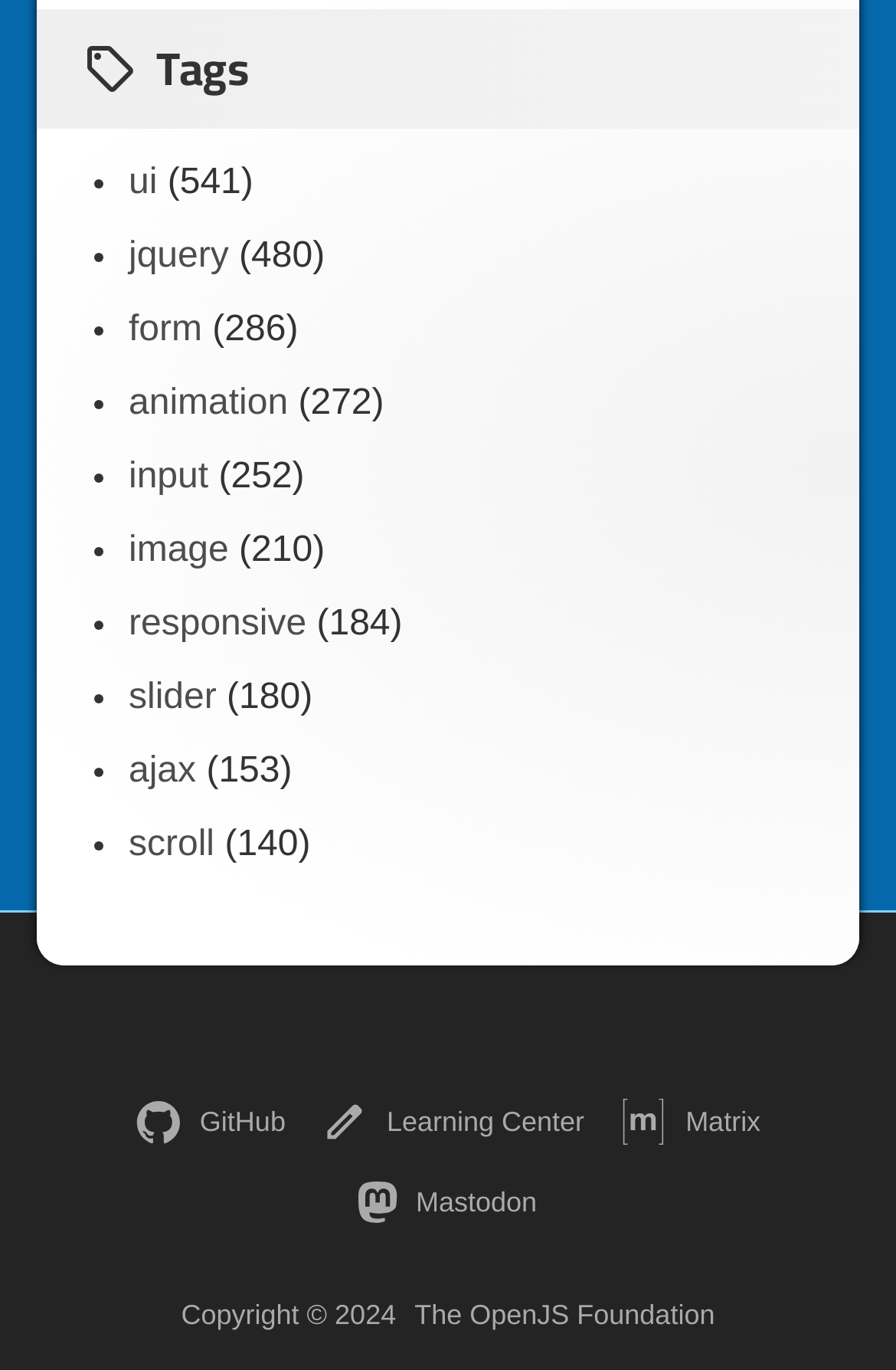How many tags are listed?
Based on the content of the image, thoroughly explain and answer the question.

I counted the number of list markers ('•') and corresponding links, which are 12 in total.